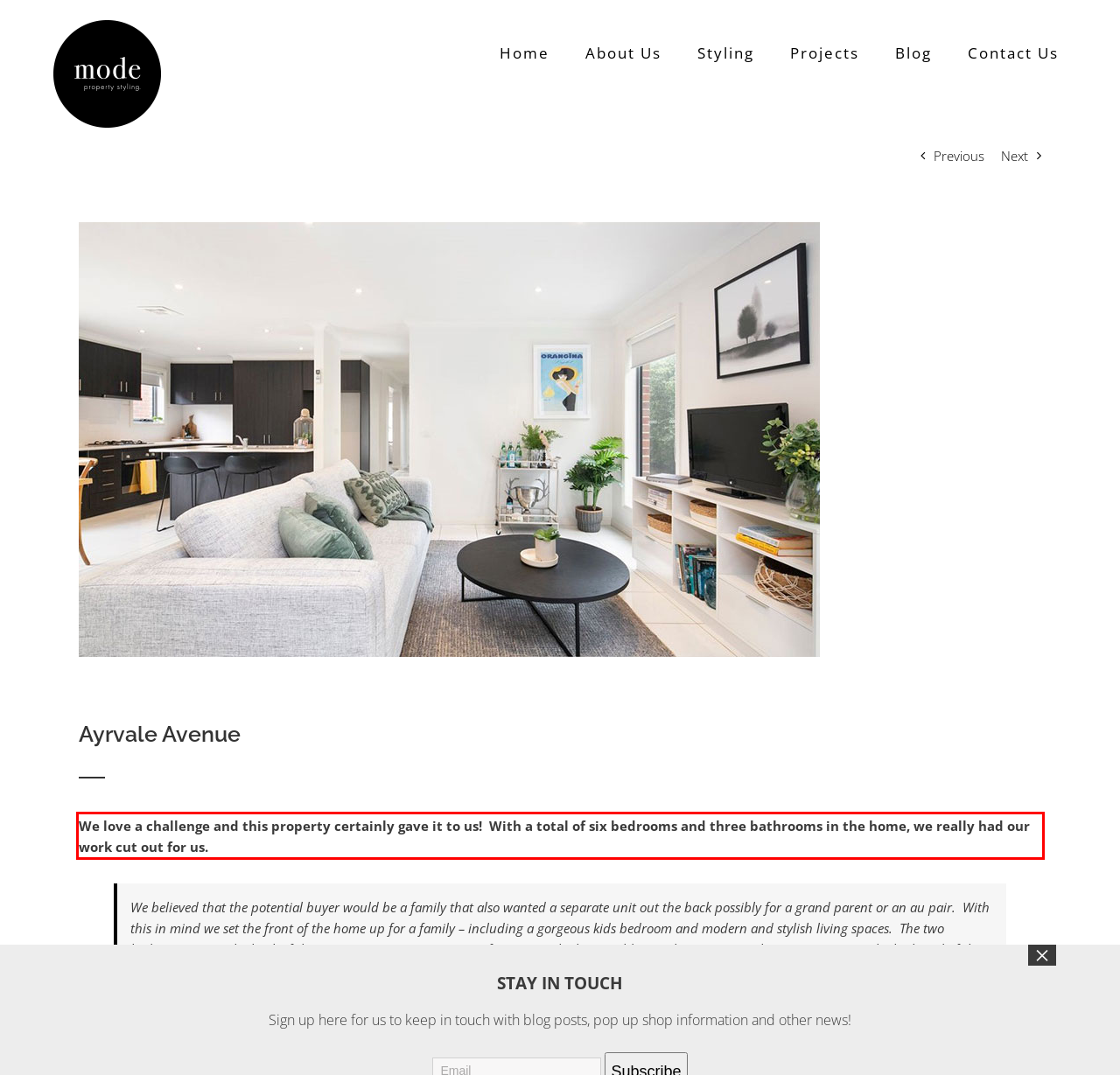The screenshot you have been given contains a UI element surrounded by a red rectangle. Use OCR to read and extract the text inside this red rectangle.

We love a challenge and this property certainly gave it to us! With a total of six bedrooms and three bathrooms in the home, we really had our work cut out for us.